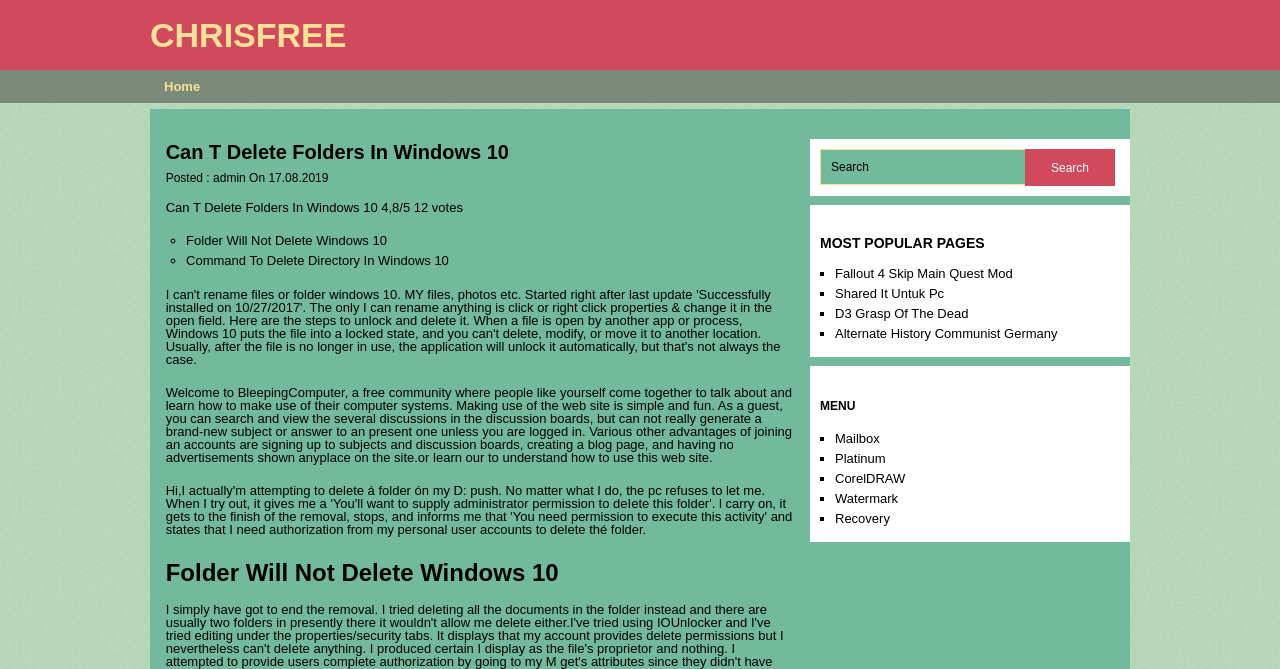Please specify the coordinates of the bounding box for the element that should be clicked to carry out this instruction: "Search for something". The coordinates must be four float numbers between 0 and 1, formatted as [left, top, right, bottom].

[0.641, 0.223, 0.801, 0.277]